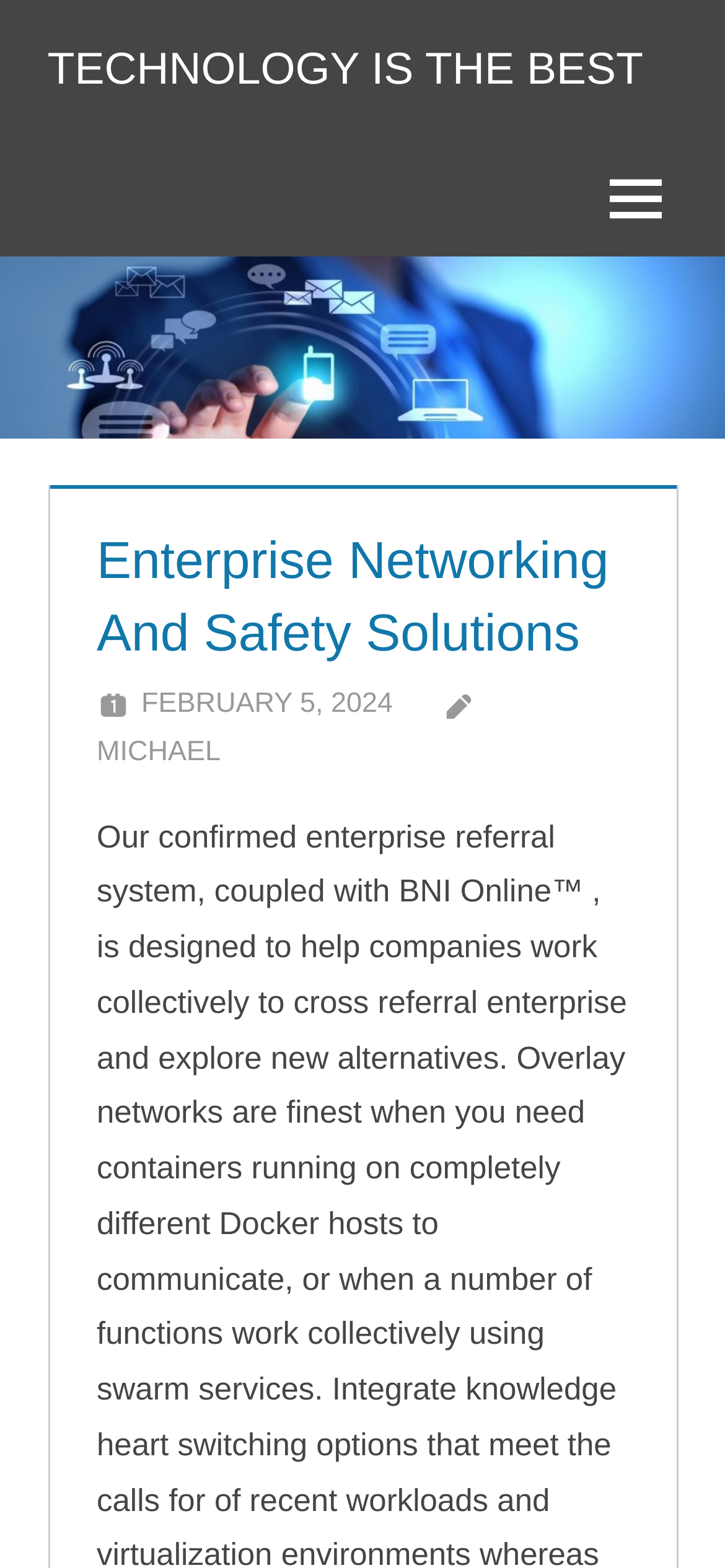Ascertain the bounding box coordinates for the UI element detailed here: "April 13, 2023April 13, 2023". The coordinates should be provided as [left, top, right, bottom] with each value being a float between 0 and 1.

None